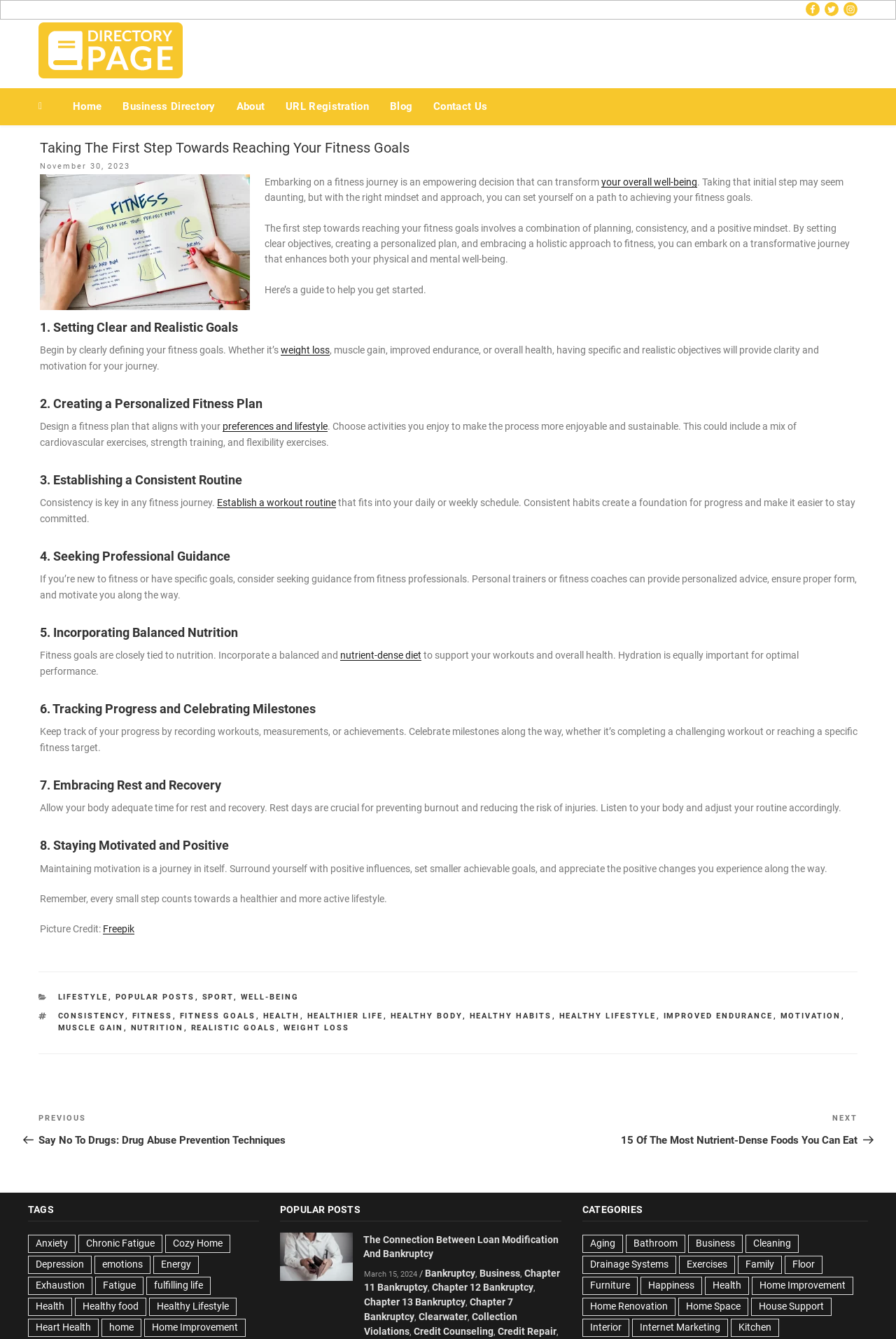Can you find the bounding box coordinates for the element that needs to be clicked to execute this instruction: "Read the article about Taking The First Step Towards Reaching Your Fitness Goals"? The coordinates should be given as four float numbers between 0 and 1, i.e., [left, top, right, bottom].

[0.045, 0.103, 0.957, 0.13]